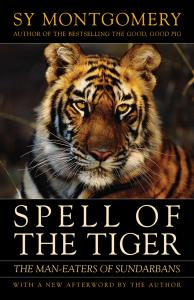Give a concise answer using one word or a phrase to the following question:
What is the subtitle of the book?

The Man-Eaters of Sunderbans